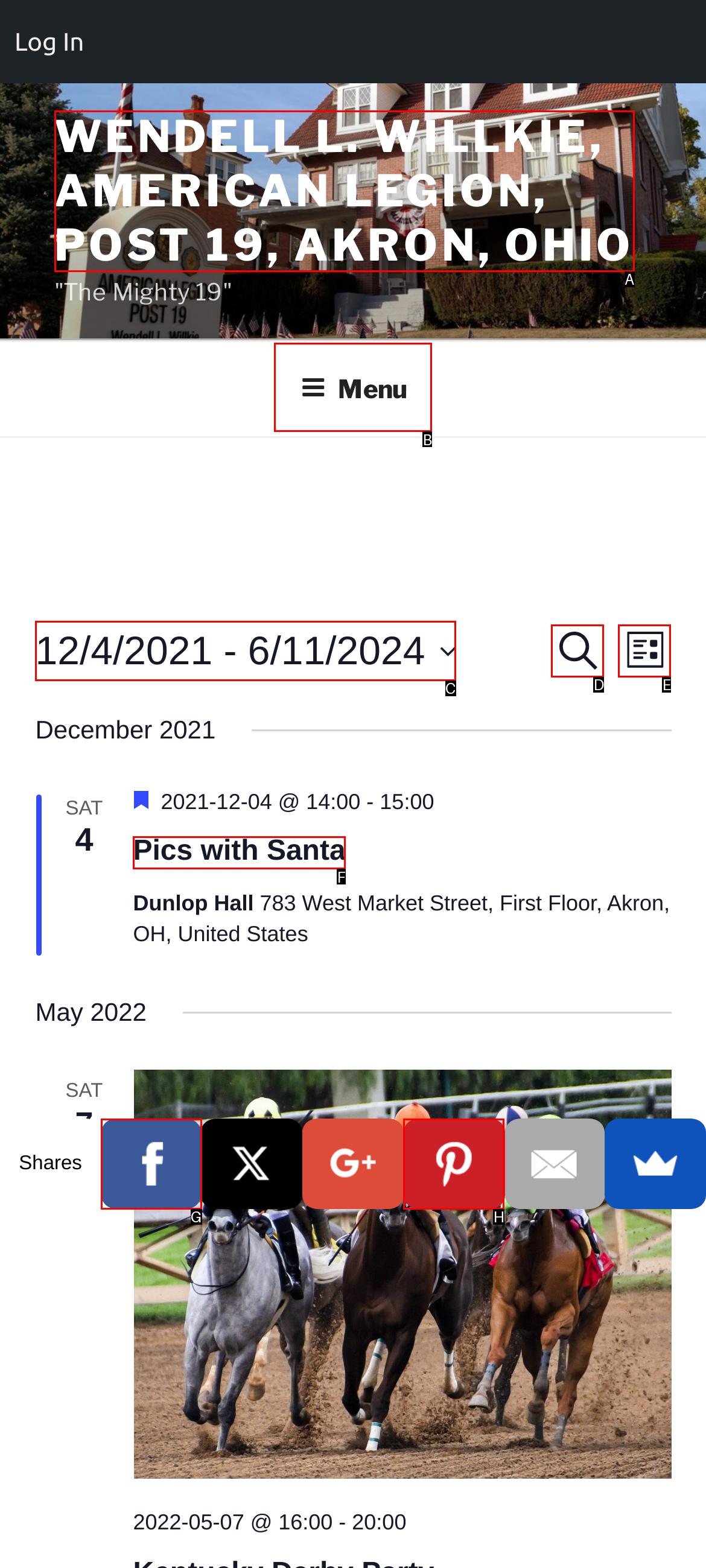Tell me which one HTML element best matches the description: List Answer with the option's letter from the given choices directly.

E